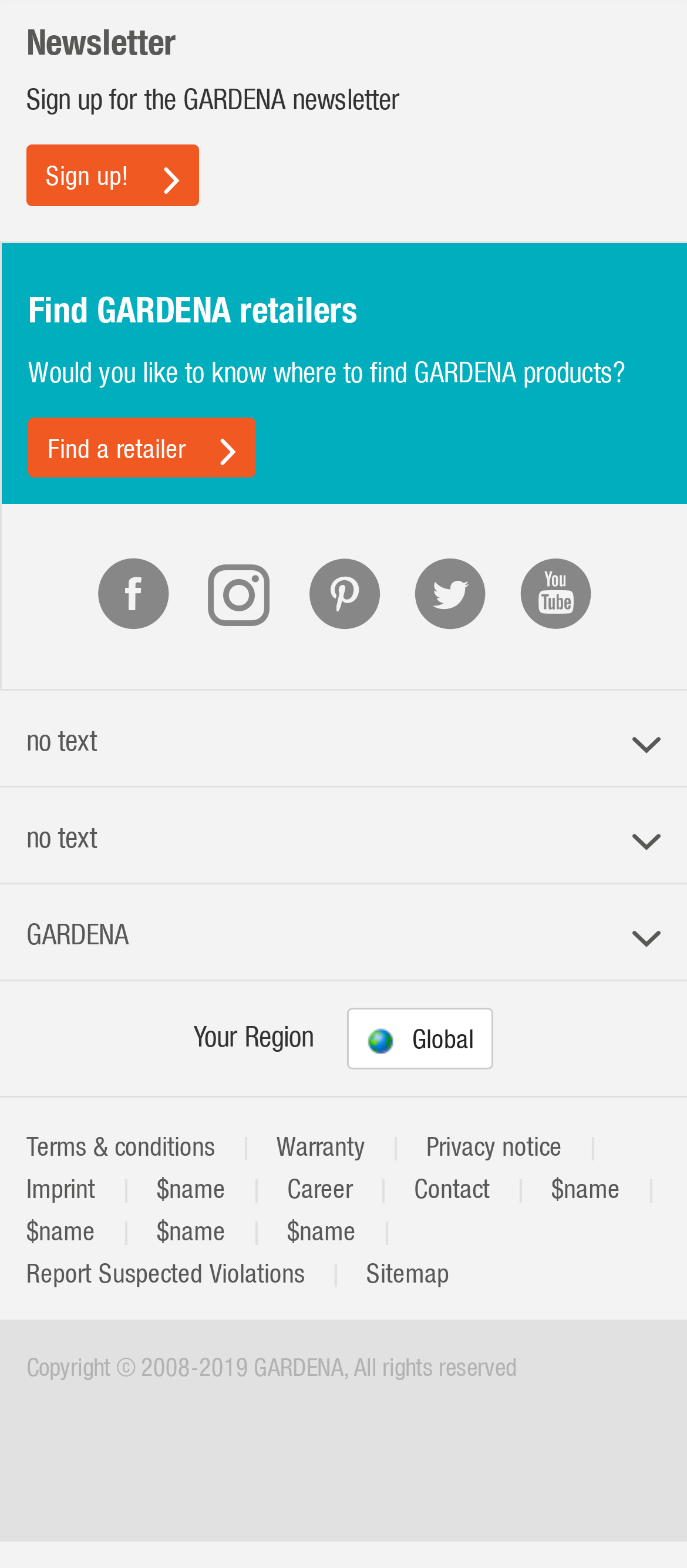Could you determine the bounding box coordinates of the clickable element to complete the instruction: "Sign up for the newsletter"? Provide the coordinates as four float numbers between 0 and 1, i.e., [left, top, right, bottom].

[0.038, 0.093, 0.29, 0.131]